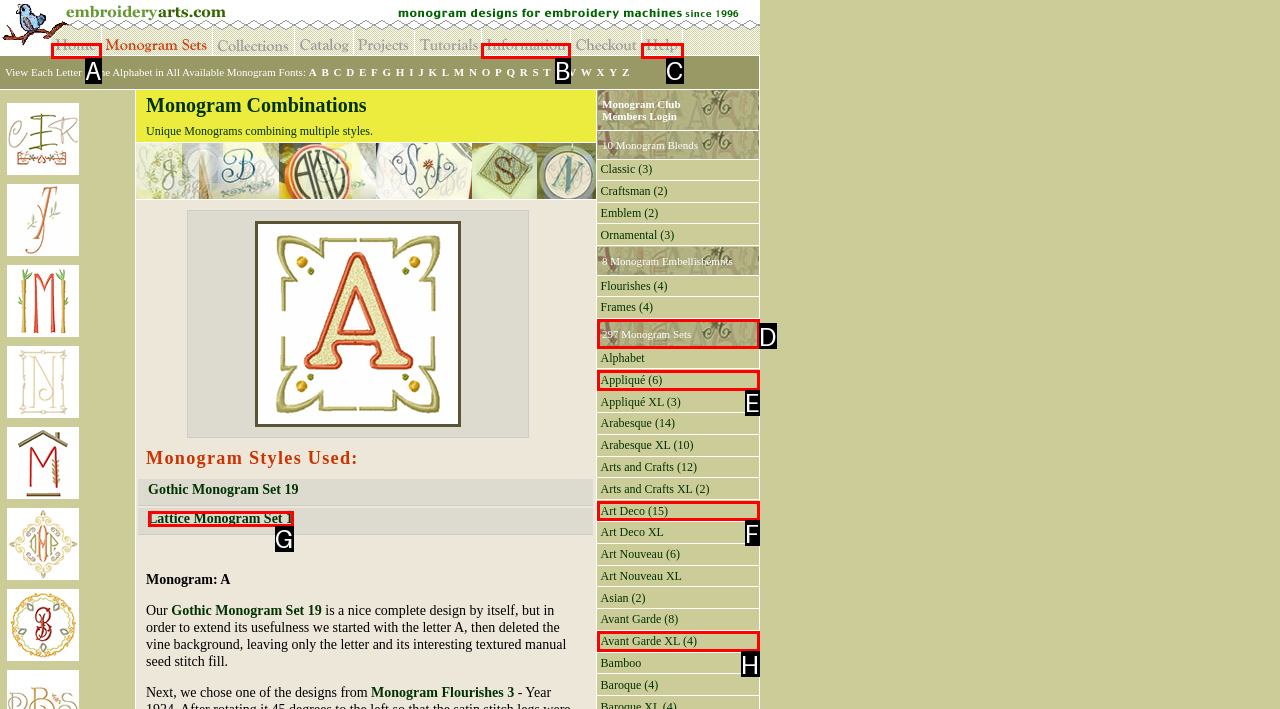Given the description: Lattice Monogram Set 1, identify the HTML element that corresponds to it. Respond with the letter of the correct option.

G